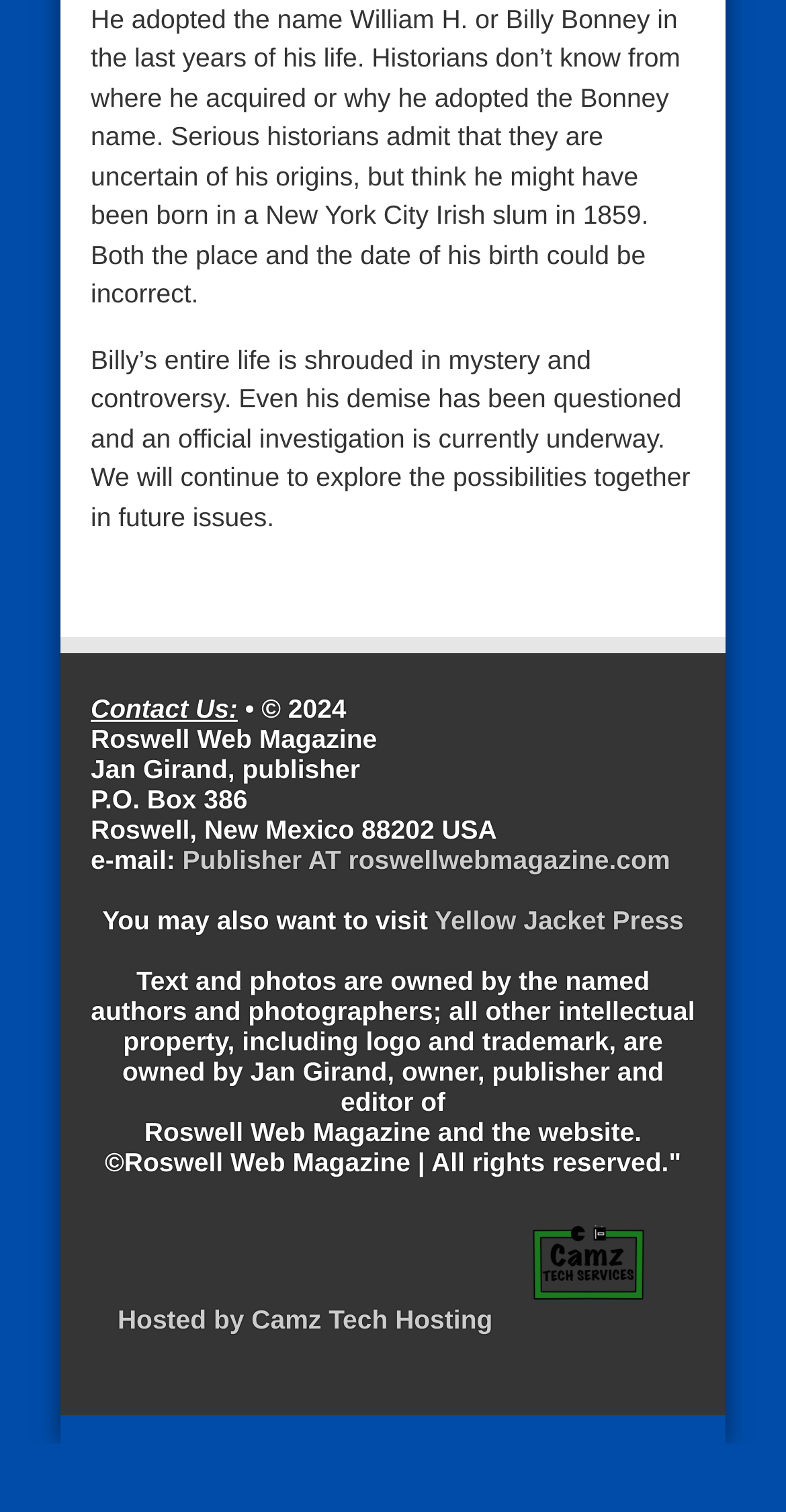Provide the bounding box coordinates of the UI element this sentence describes: "Yellow Jacket Press".

[0.544, 0.599, 0.87, 0.619]